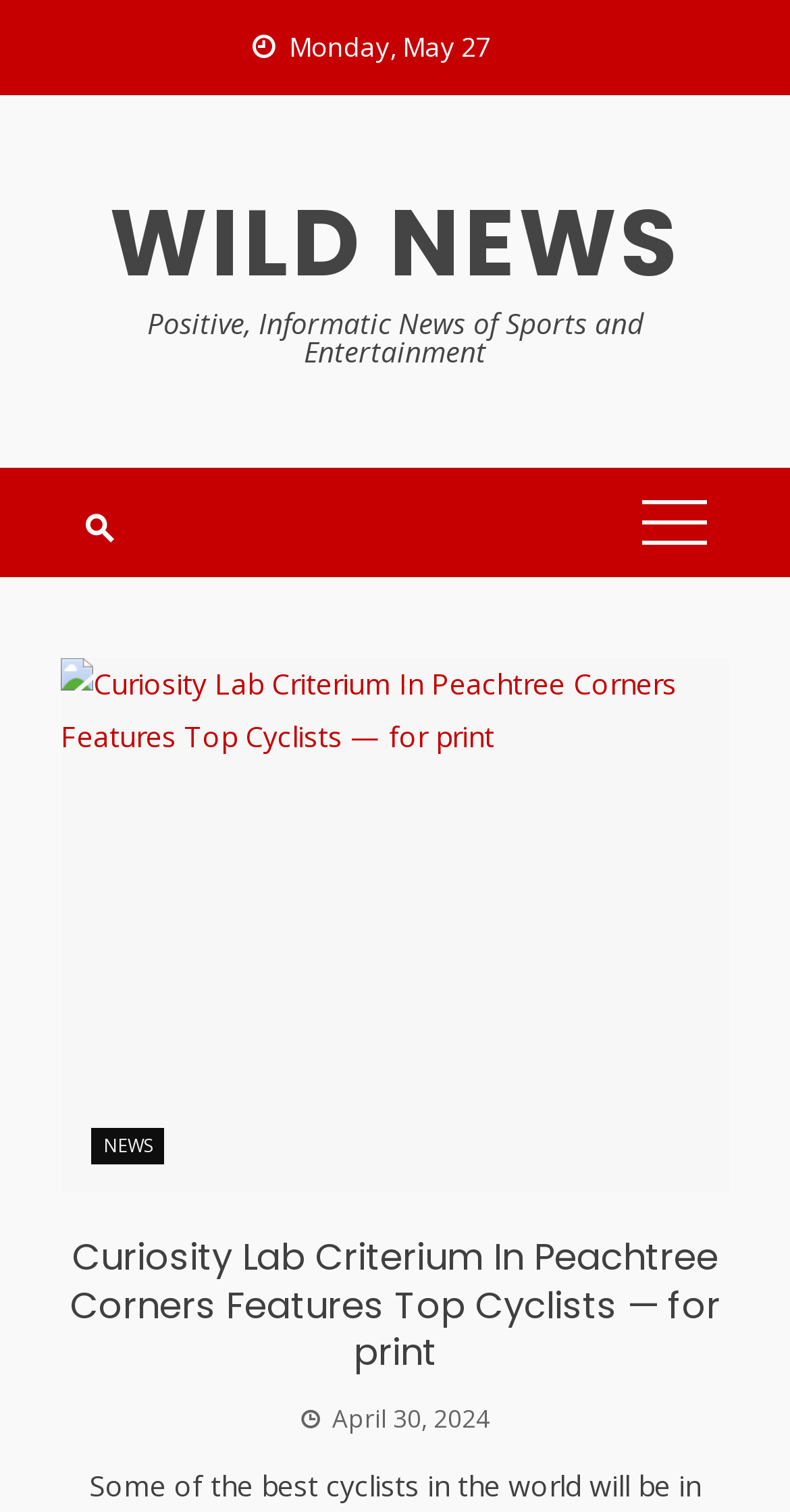What is the time displayed at the bottom of the webpage?
Give a one-word or short phrase answer based on the image.

April 30, 2024